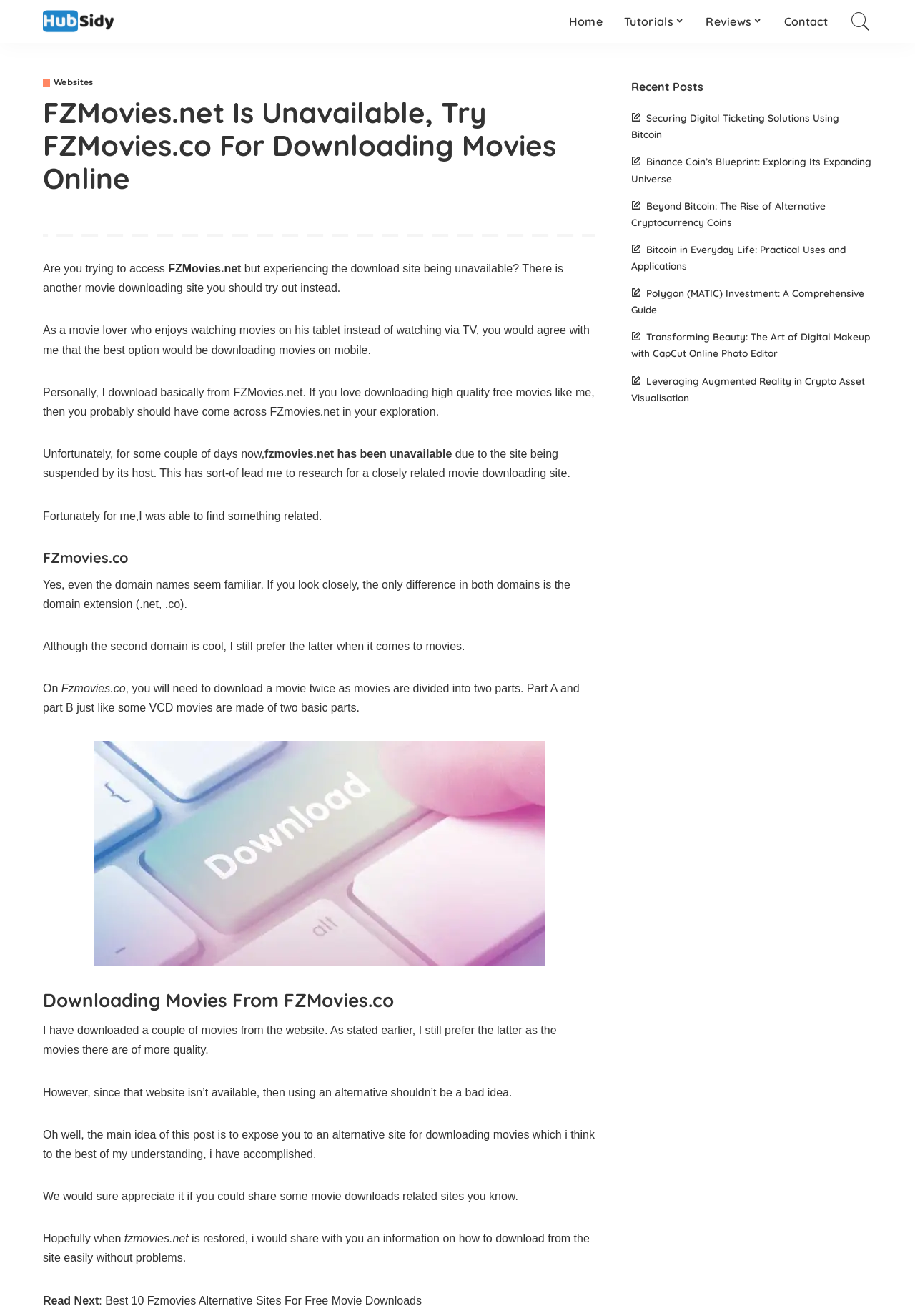Why is FZMovies.net unavailable?
From the details in the image, answer the question comprehensively.

According to the webpage, FZMovies.net has been unavailable for a few days due to the site being suspended by its host, leading the author to search for an alternative movie downloading site.